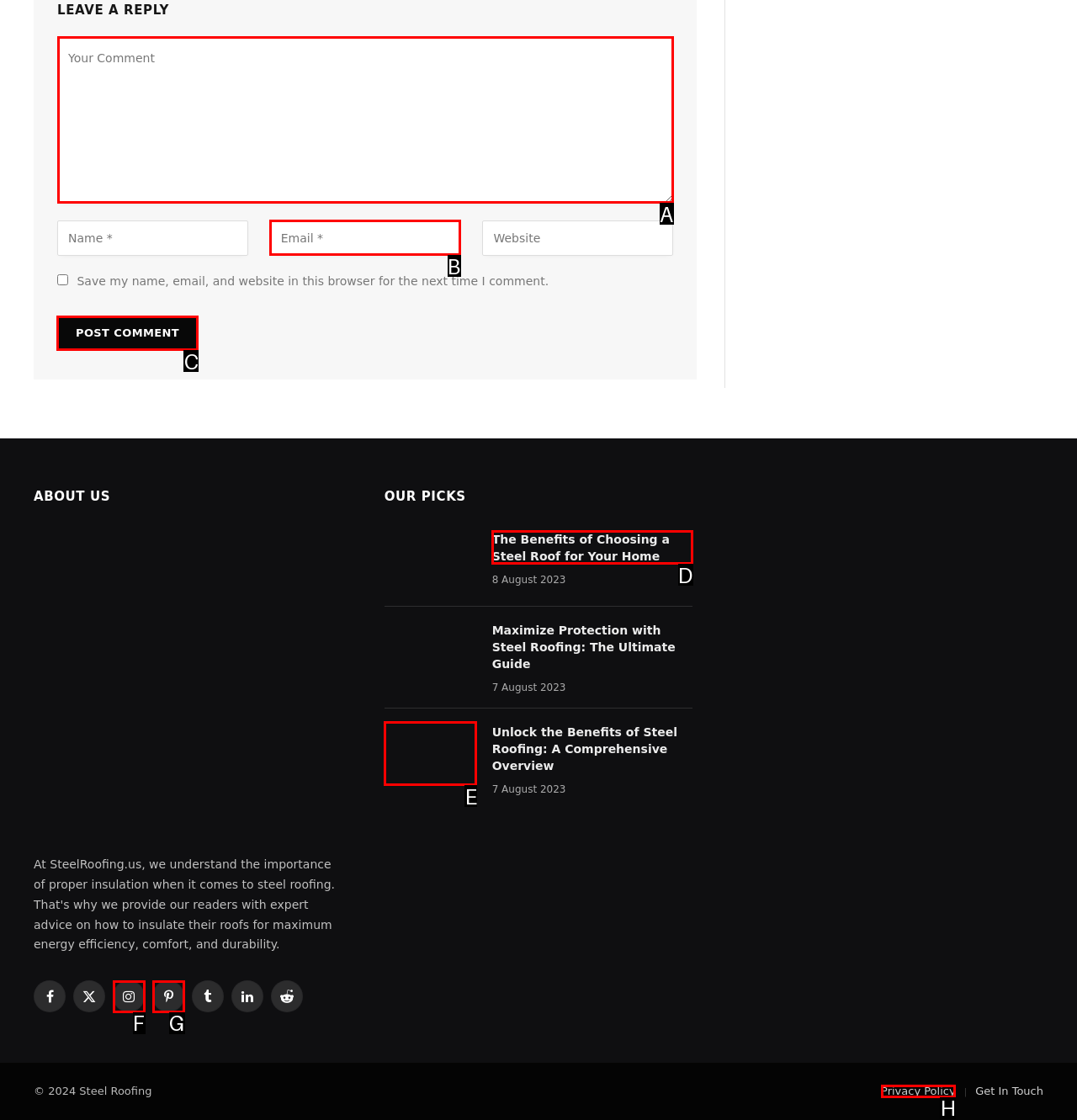Determine which HTML element I should select to execute the task: Post a comment
Reply with the corresponding option's letter from the given choices directly.

C